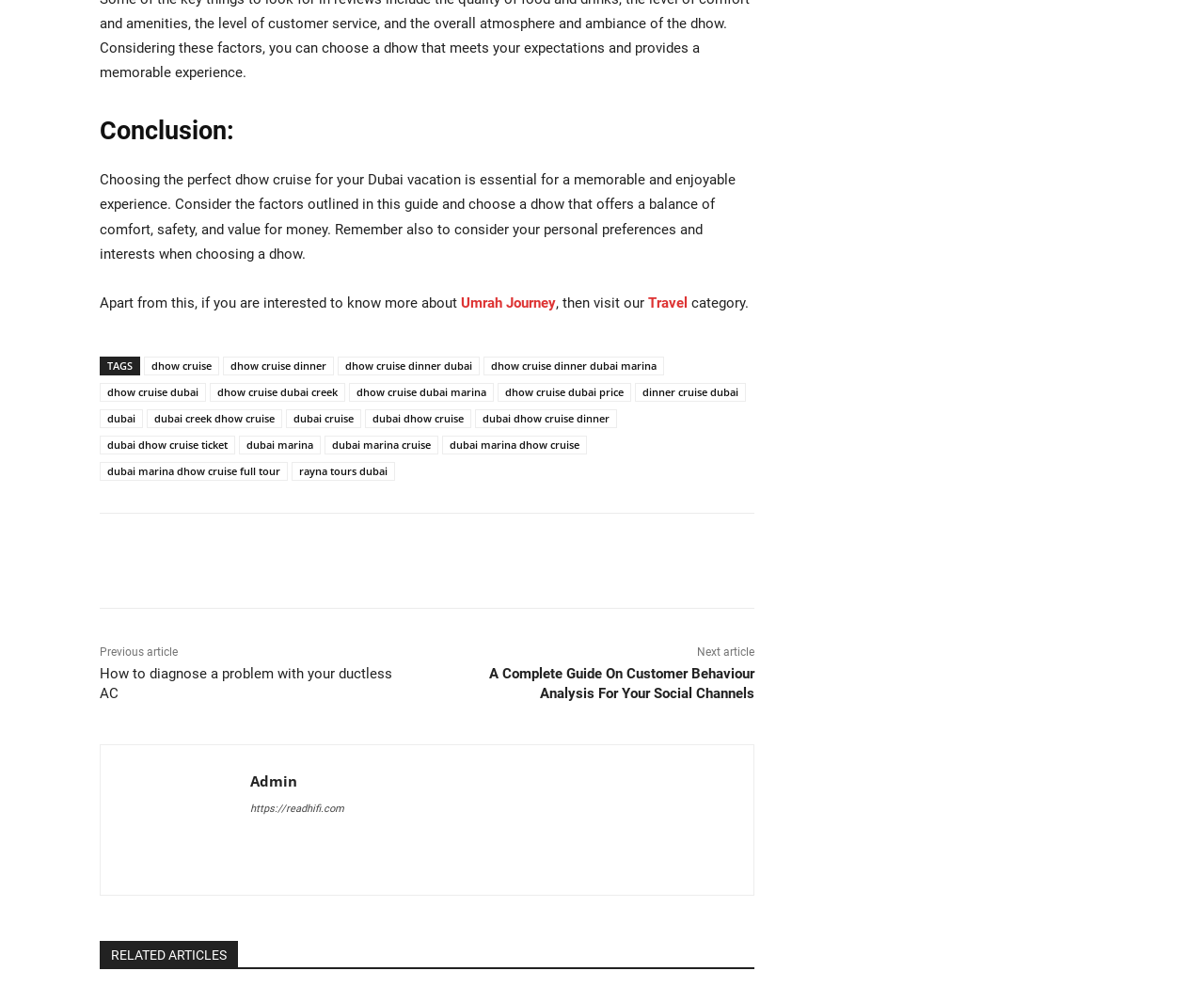Use a single word or phrase to answer the question: 
What is the topic of the previous article?

Ductless AC problem diagnosis